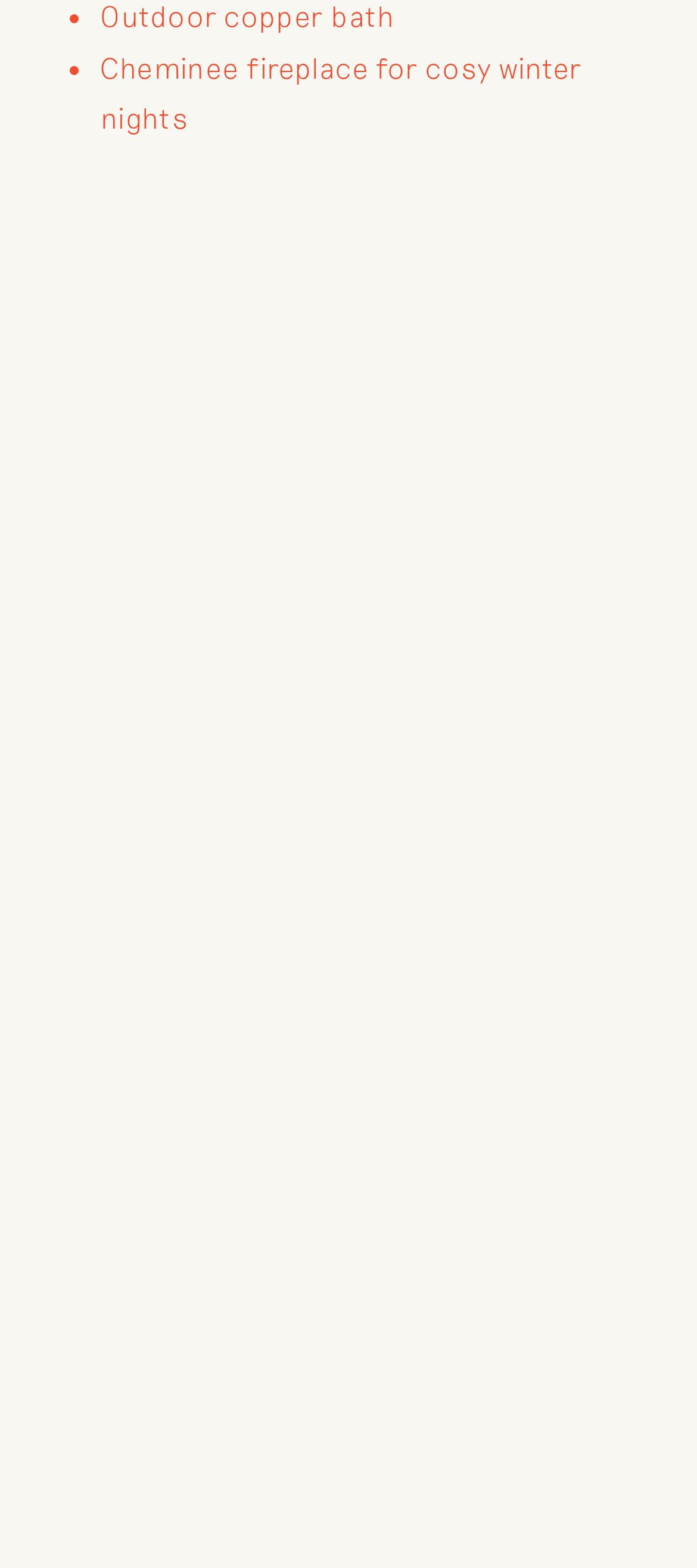Answer briefly with one word or phrase:
How many buttons are there on the webpage?

11